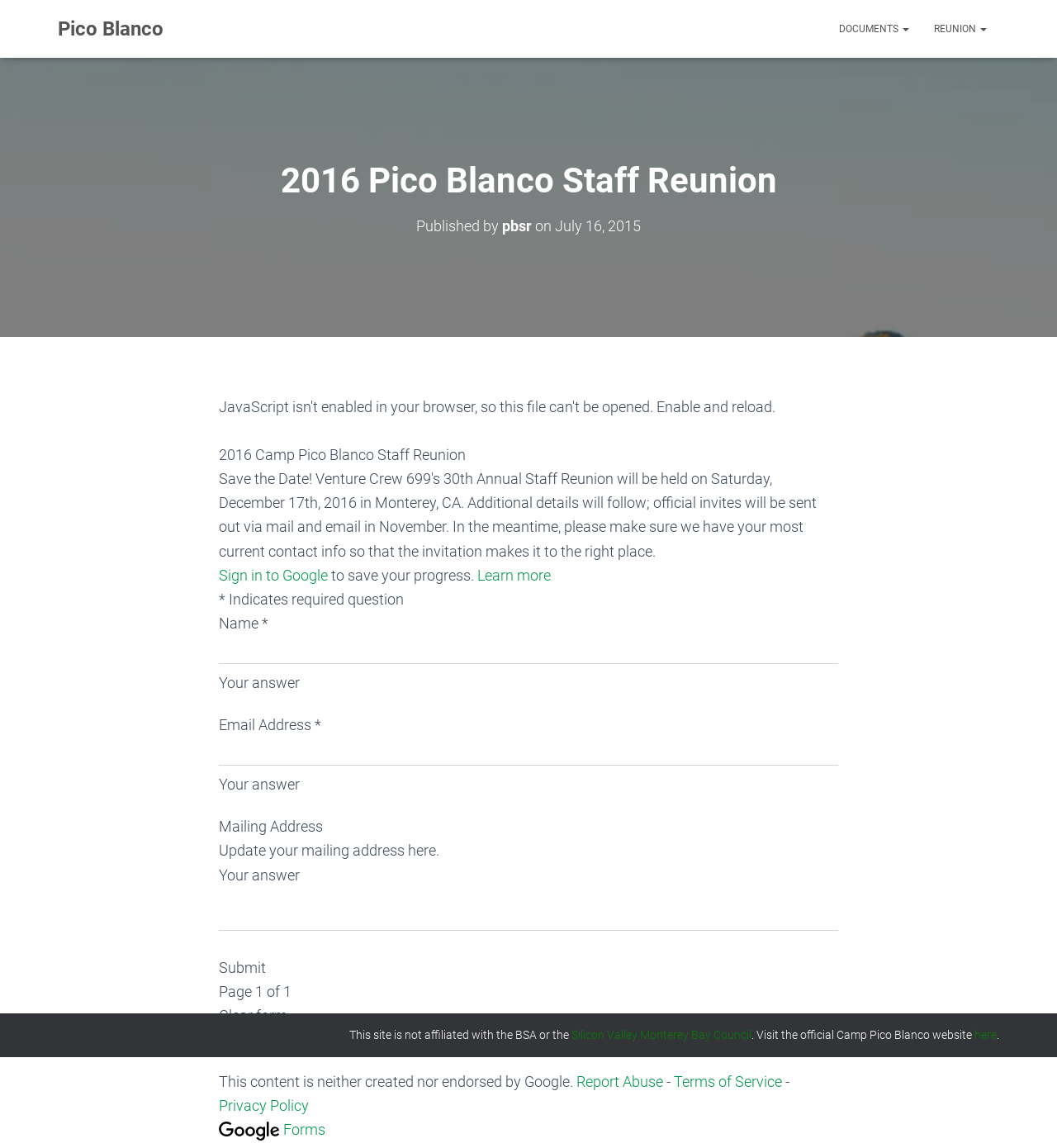What is the warning about submitting passwords?
Answer the question with a detailed explanation, including all necessary information.

The webpage has a warning message that says 'Never submit passwords through Google Forms', which suggests that users should not enter their passwords in this form to protect their security.